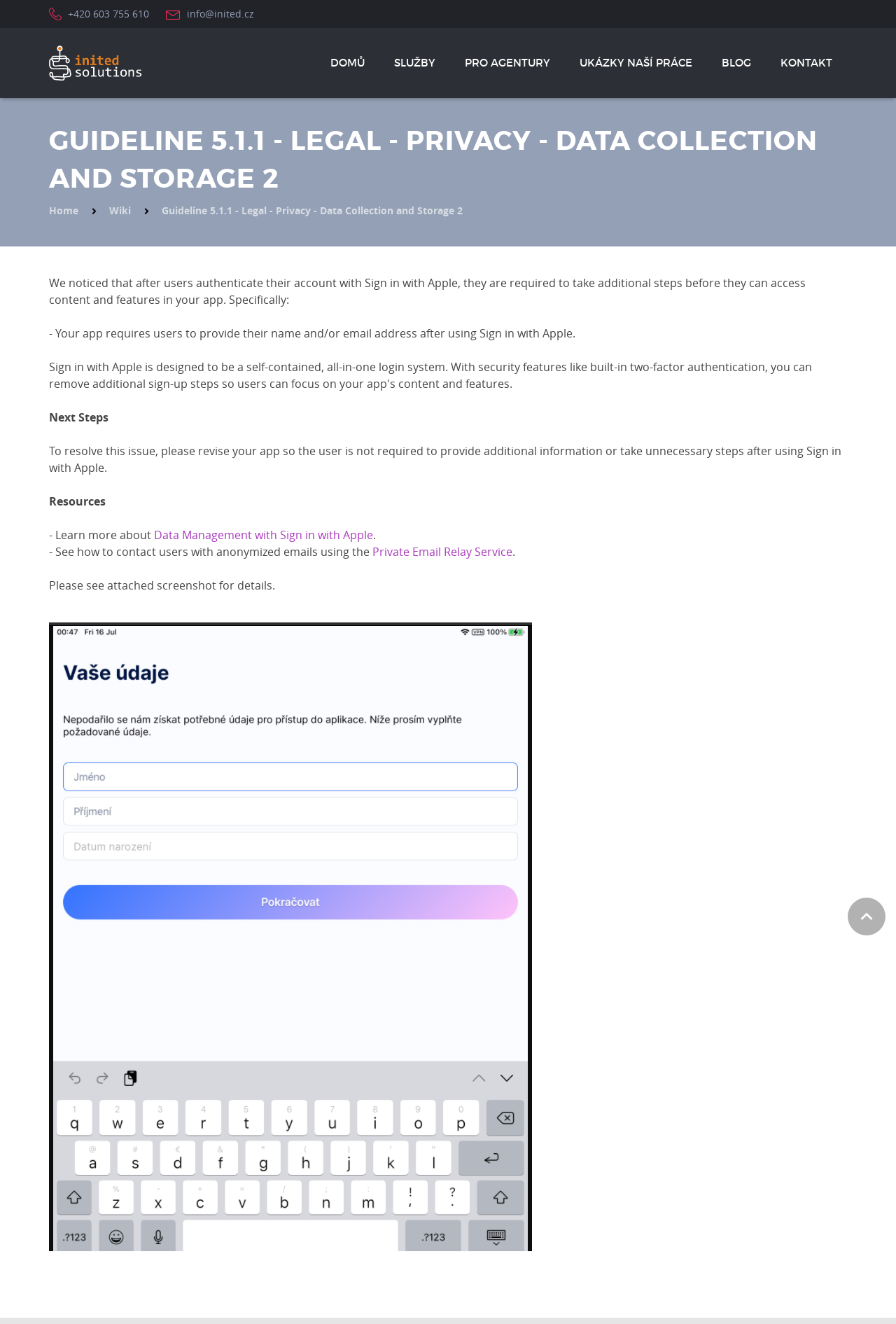Please specify the bounding box coordinates of the clickable section necessary to execute the following command: "Read the Guideline 5.1.1 - Legal - Privacy - Data Collection and Storage 2".

[0.055, 0.093, 0.945, 0.15]